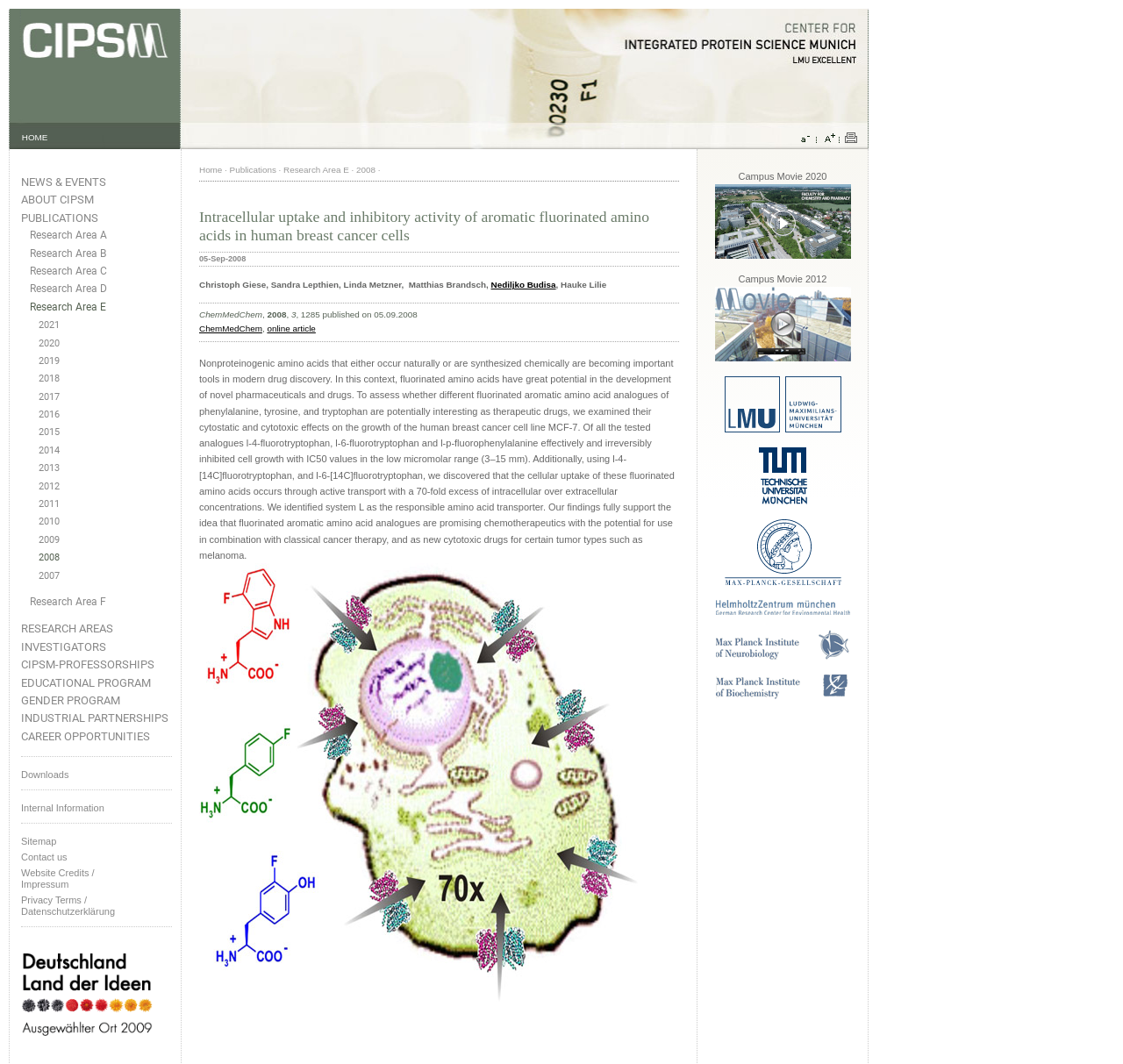Please indicate the bounding box coordinates of the element's region to be clicked to achieve the instruction: "Click the 'NEWS & EVENTS' link". Provide the coordinates as four float numbers between 0 and 1, i.e., [left, top, right, bottom].

[0.019, 0.165, 0.153, 0.178]